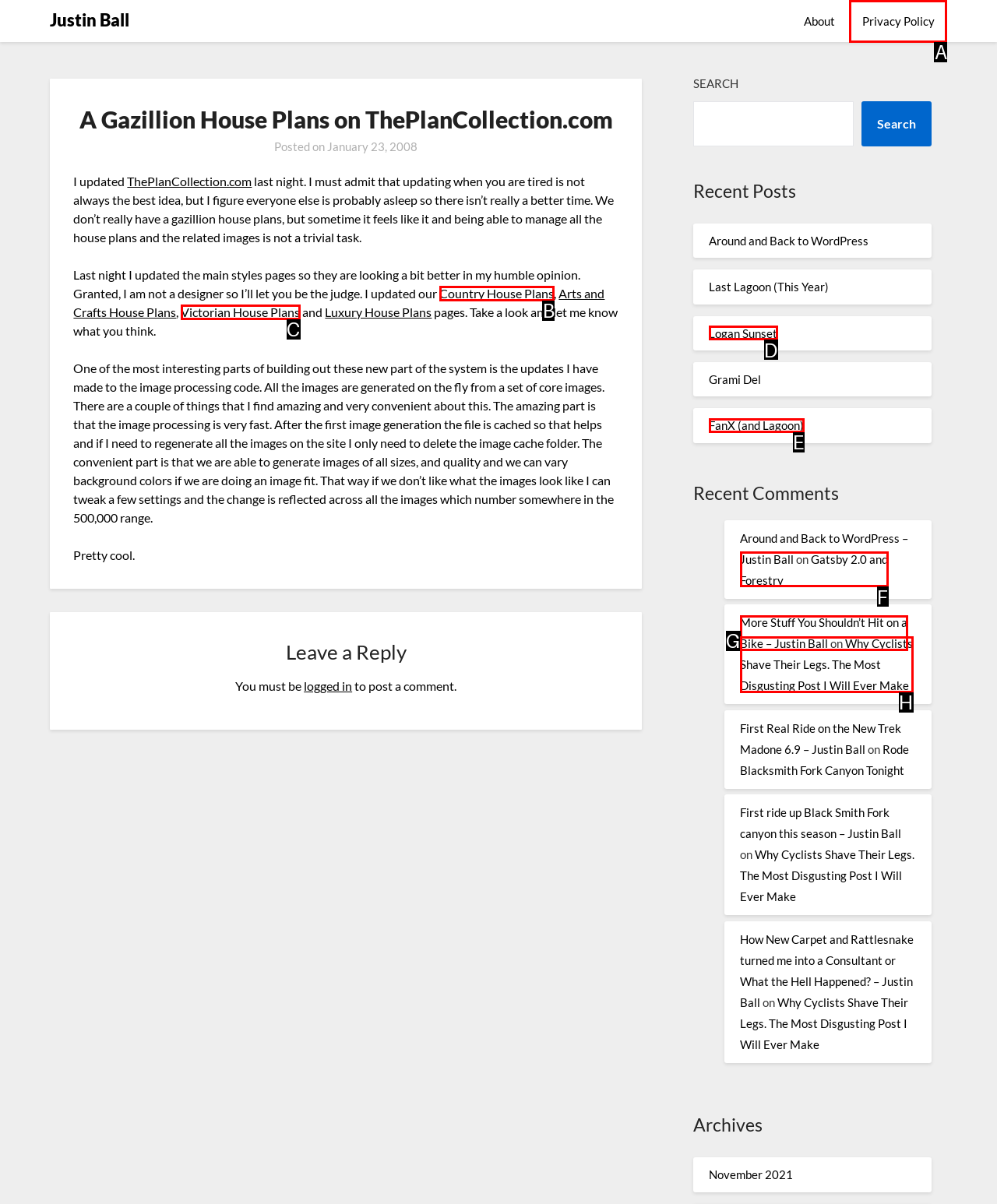Select the appropriate letter to fulfill the given instruction: View 'Country House Plans'
Provide the letter of the correct option directly.

B